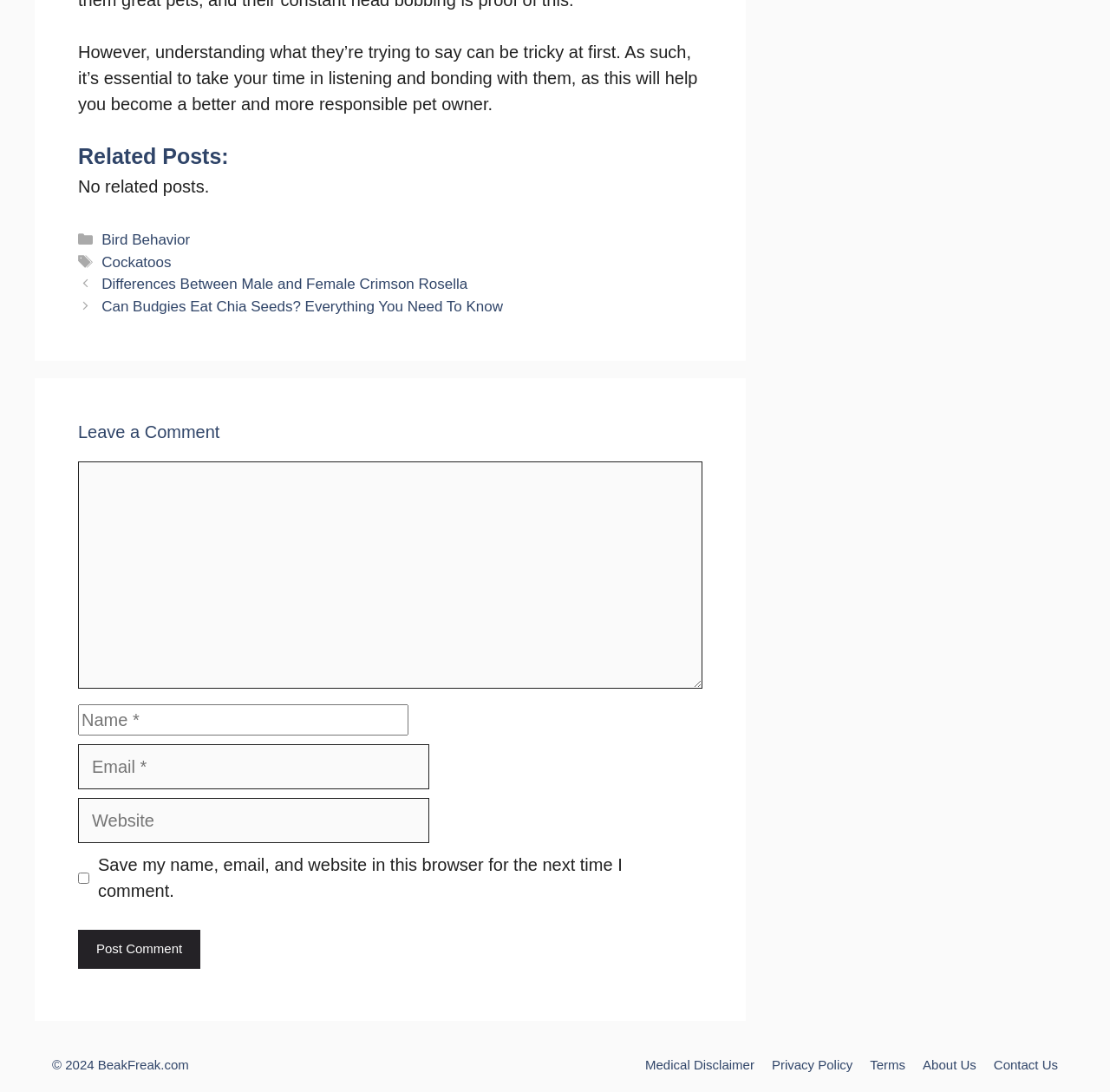Provide the bounding box coordinates in the format (top-left x, top-left y, bottom-right x, bottom-right y). All values are floating point numbers between 0 and 1. Determine the bounding box coordinate of the UI element described as: About Us

[0.831, 0.968, 0.88, 0.981]